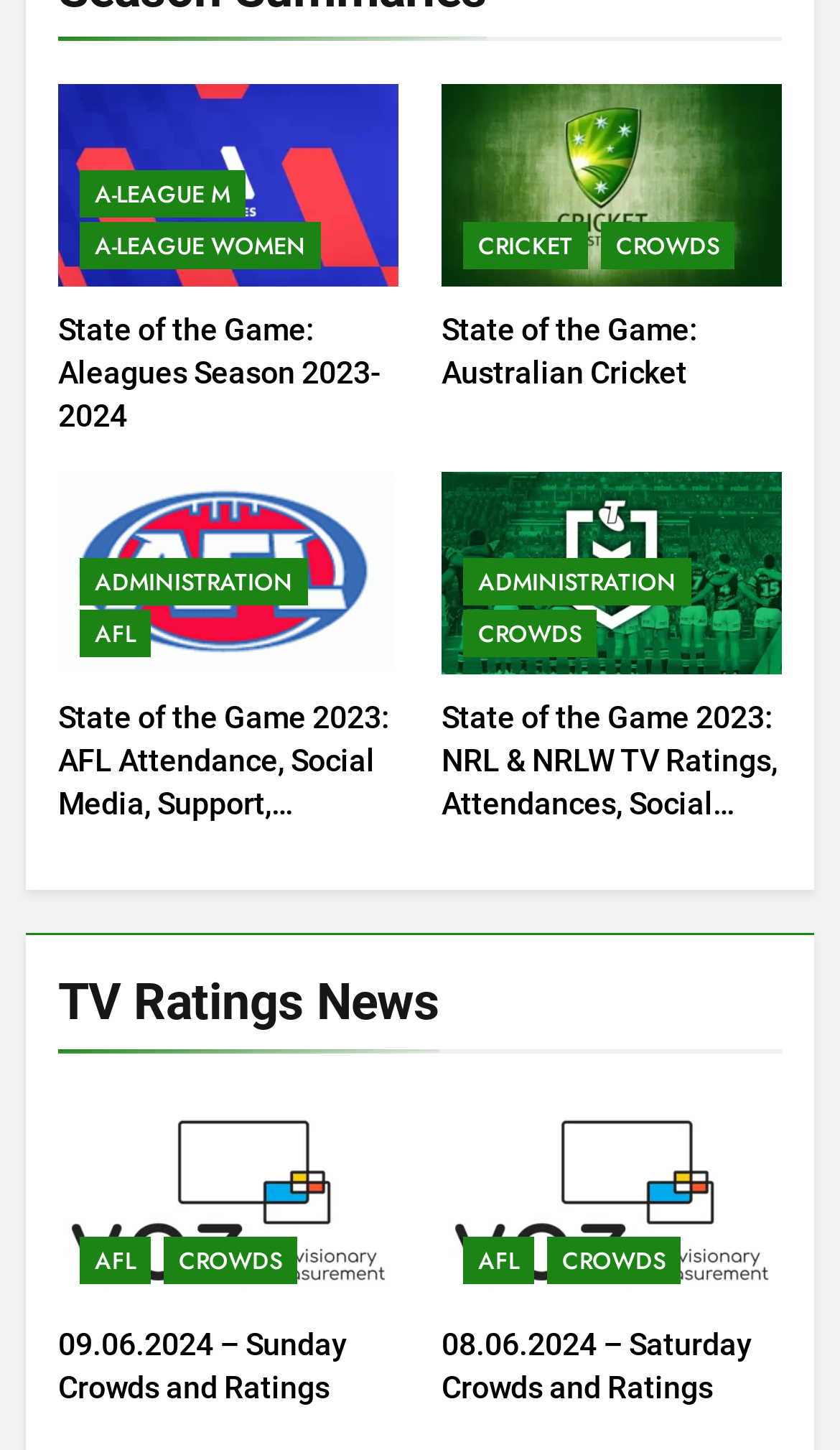Please provide a short answer using a single word or phrase for the question:
What type of information is provided in the 'TV Ratings News' section?

TV ratings